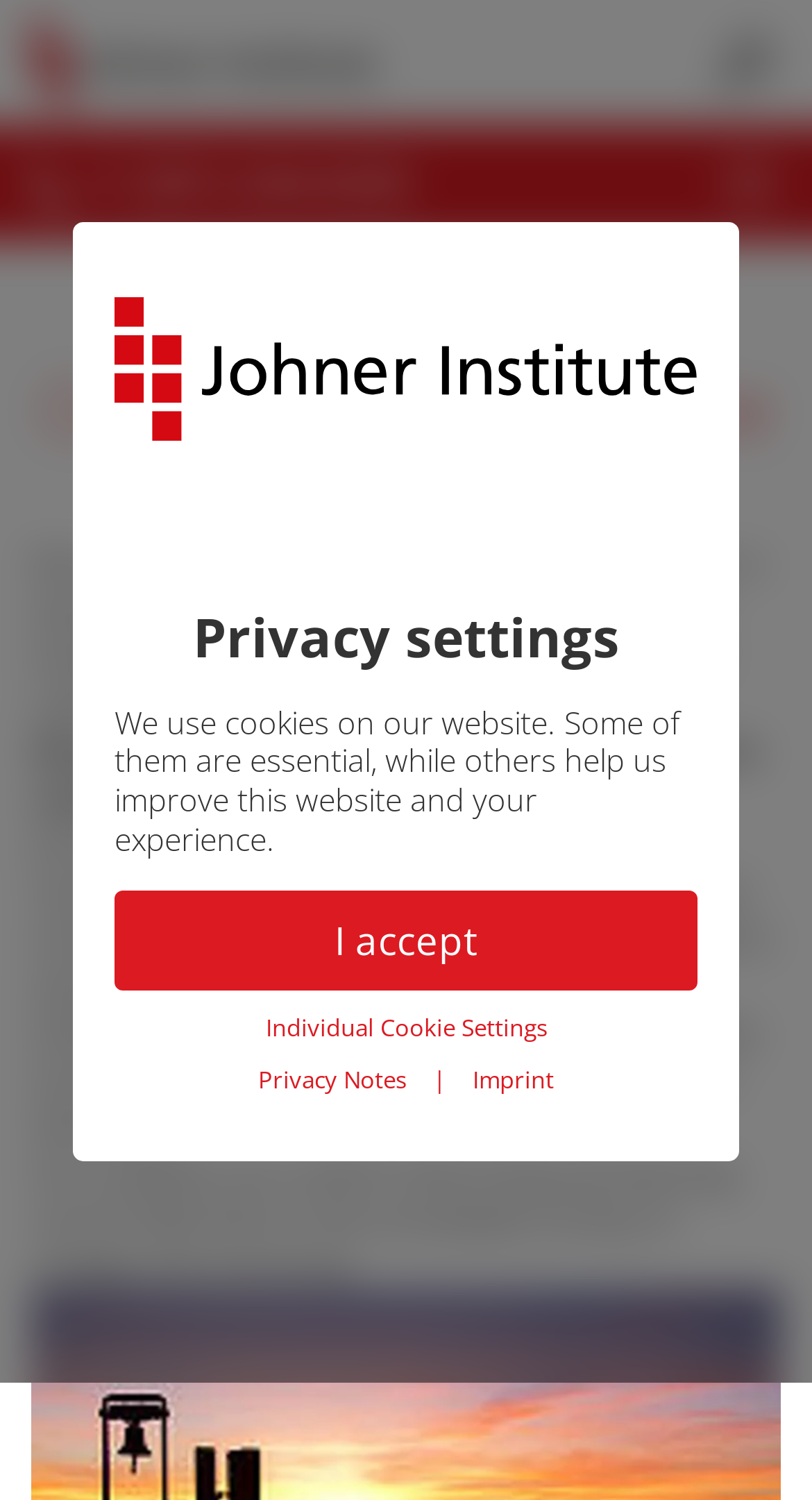Identify and provide the bounding box for the element described by: "Privacy Notes".

[0.318, 0.711, 0.5, 0.73]